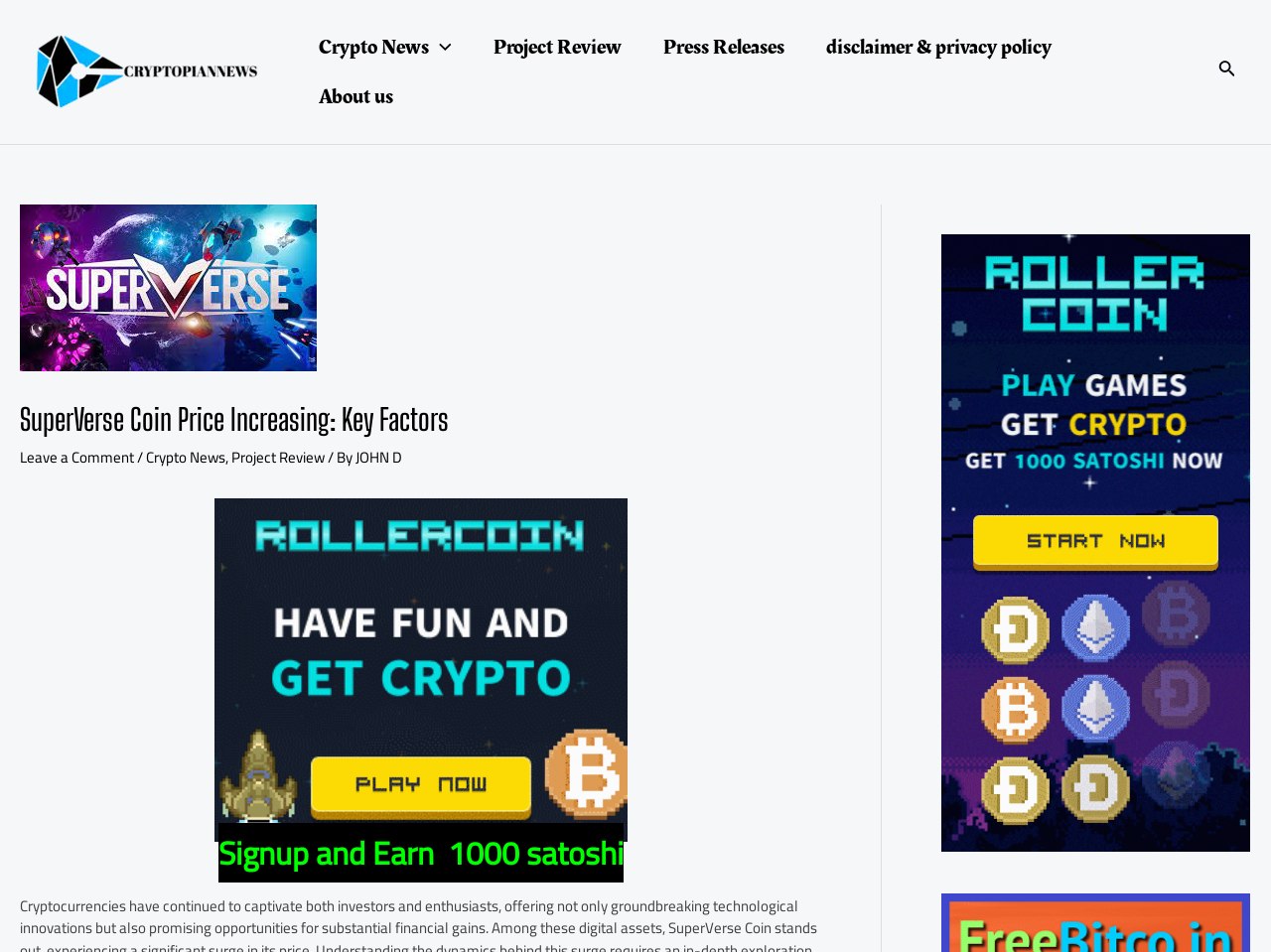What is the topic of the article?
Answer the question based on the image using a single word or a brief phrase.

SuperVerse Coin Price